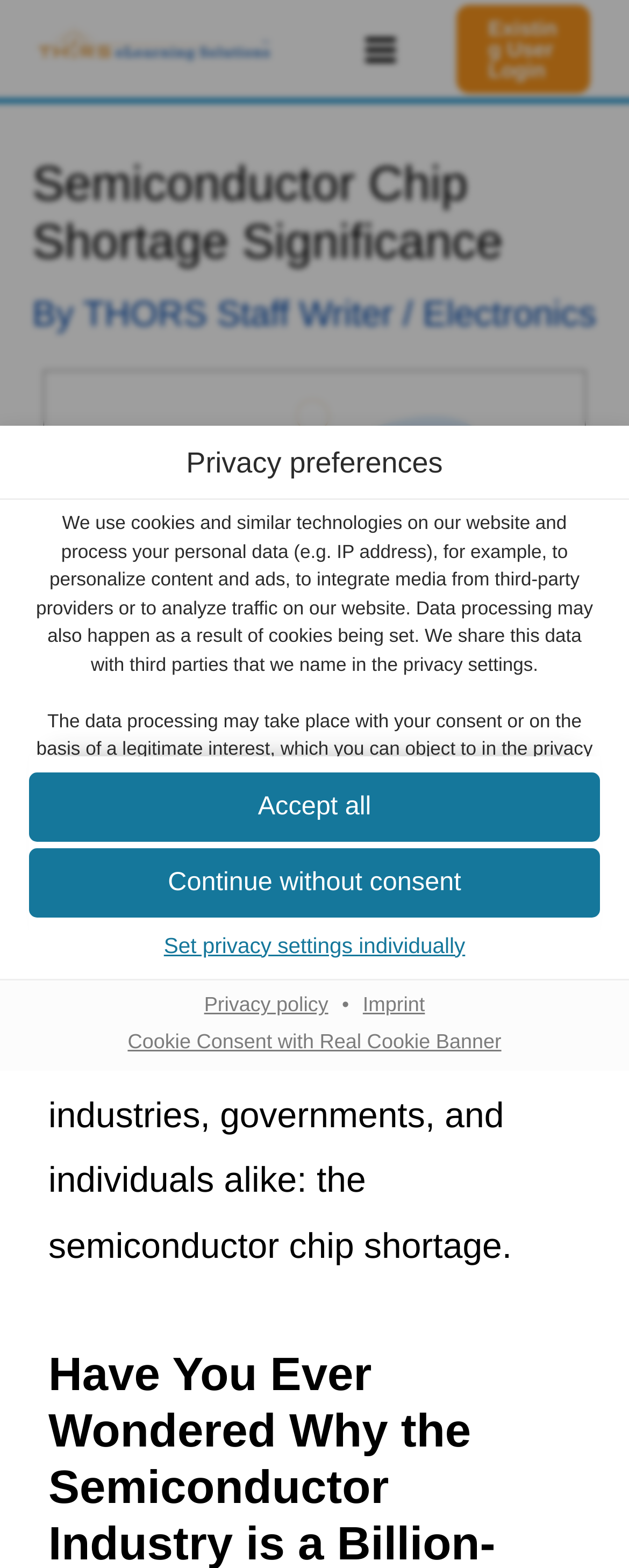Find and specify the bounding box coordinates that correspond to the clickable region for the instruction: "Learn about Cookie Consent with Real Cookie Banner".

[0.19, 0.658, 0.81, 0.672]